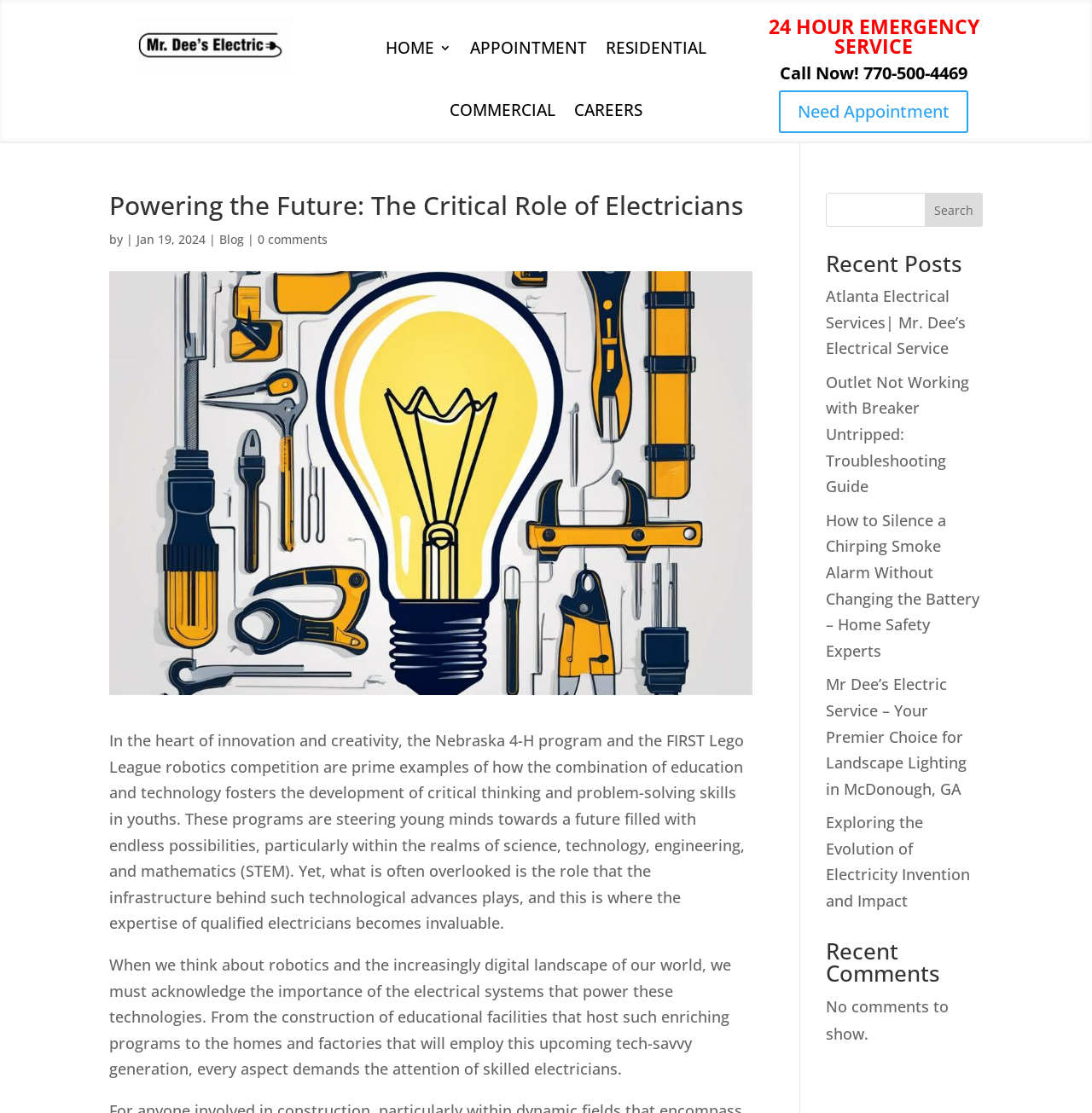Determine the bounding box coordinates of the area to click in order to meet this instruction: "Read the blog post".

[0.201, 0.208, 0.223, 0.222]